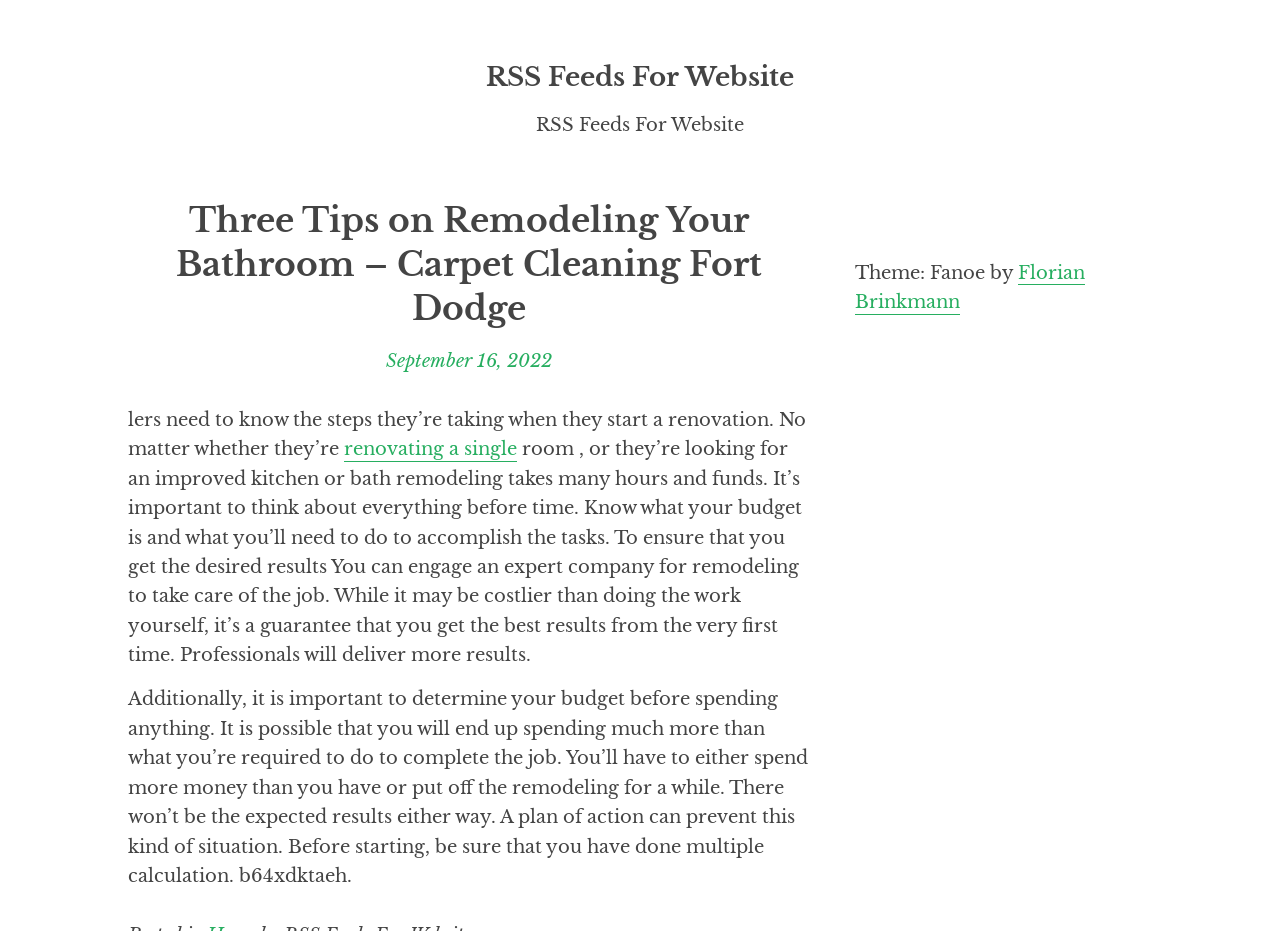When was the article published?
Please provide a detailed and thorough answer to the question.

The webpage shows the date of publication of the article, which is September 16, 2022.